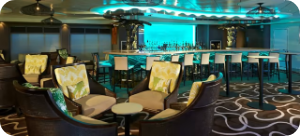Give a one-word or one-phrase response to the question: 
What is the color of the cushions on the chairs?

bright yellow